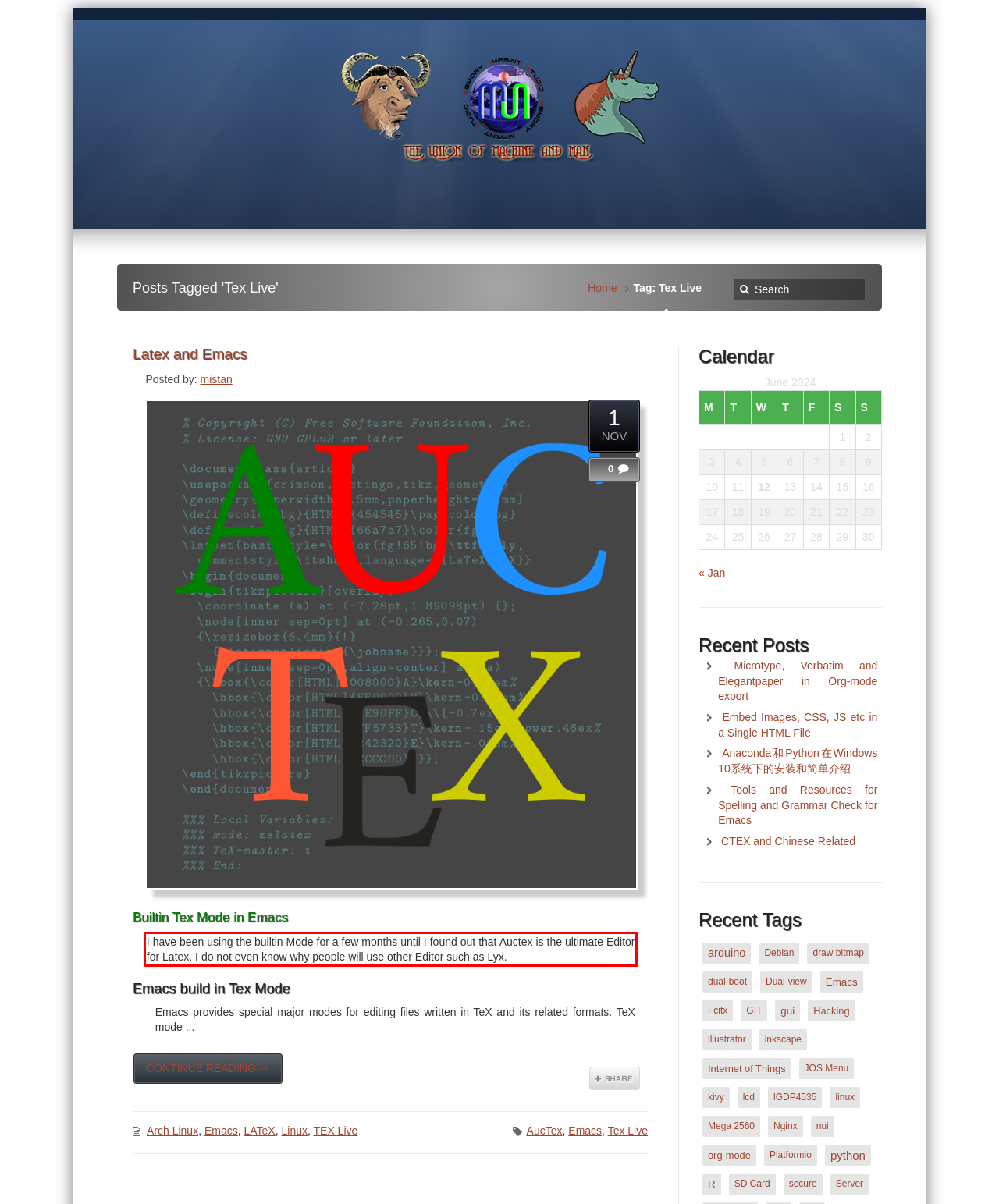Identify the text within the red bounding box on the webpage screenshot and generate the extracted text content.

I have been using the builtin Mode for a few months until I found out that Auctex is the ultimate Editor for Latex. I do not even know why people will use other Editor such as Lyx.